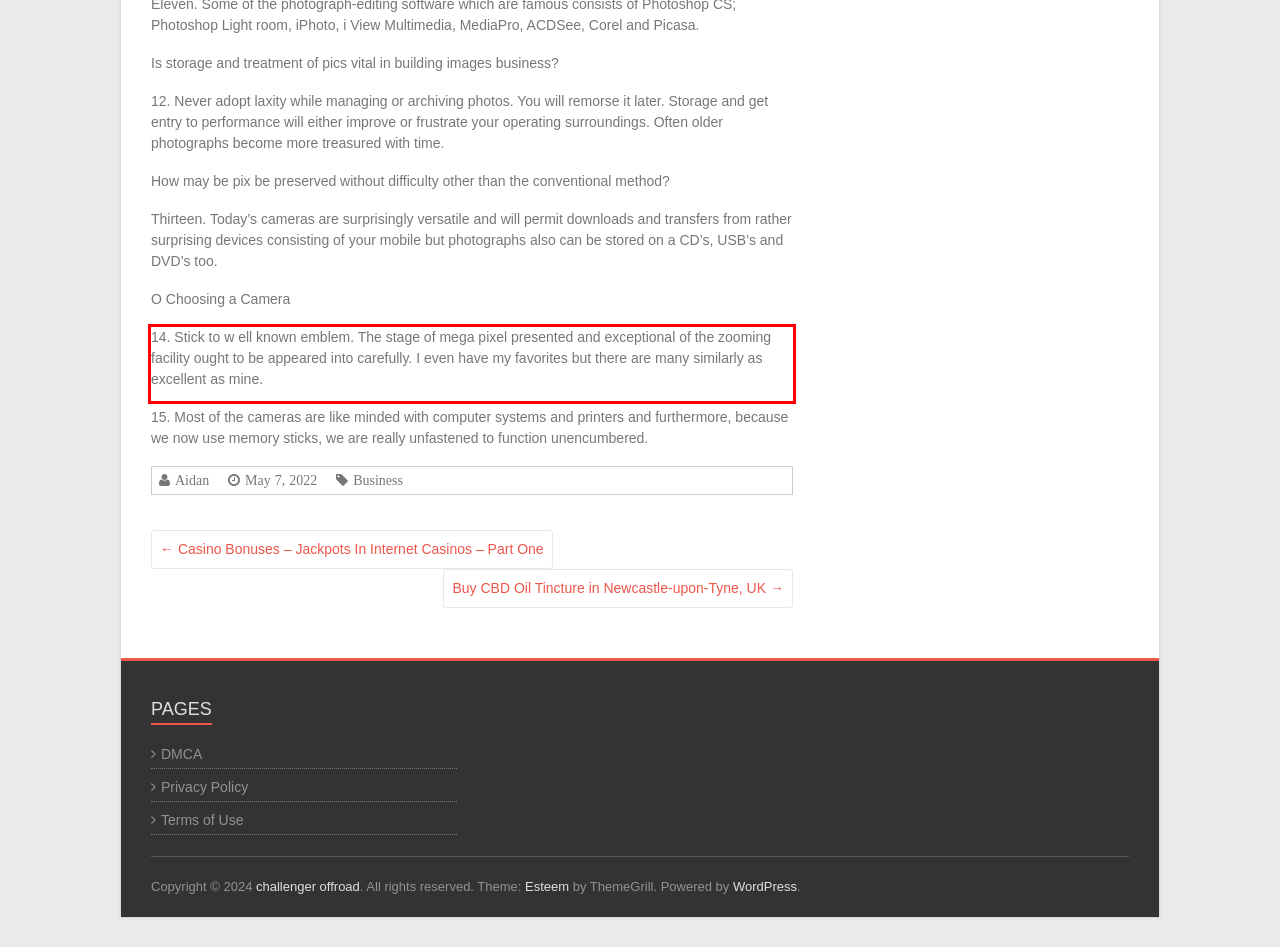You are given a screenshot with a red rectangle. Identify and extract the text within this red bounding box using OCR.

14. Stick to w ell known emblem. The stage of mega pixel presented and exceptional of the zooming facility ought to be appeared into carefully. I even have my favorites but there are many similarly as excellent as mine.